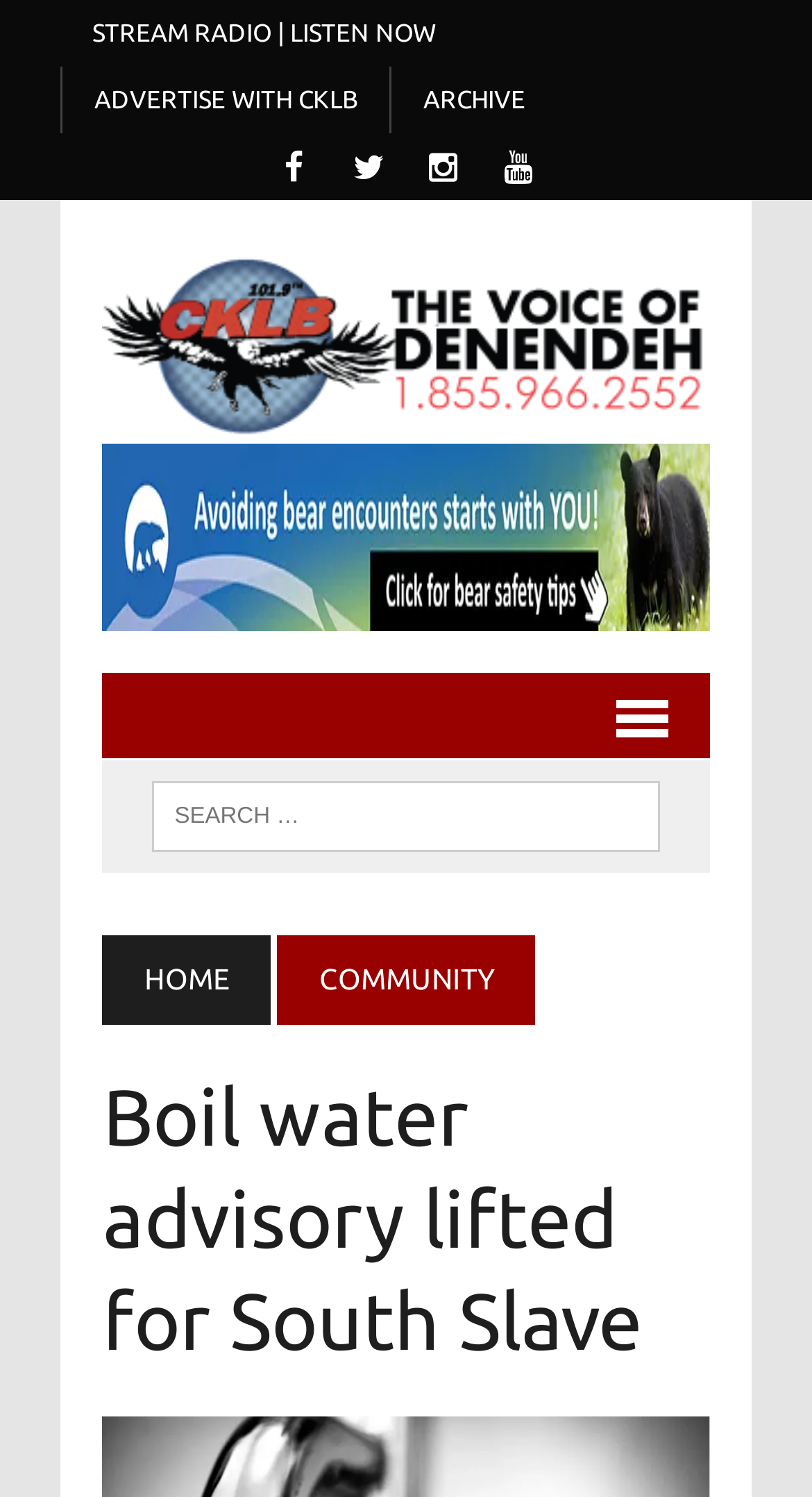Give a succinct answer to this question in a single word or phrase: 
How many social media links are there?

4